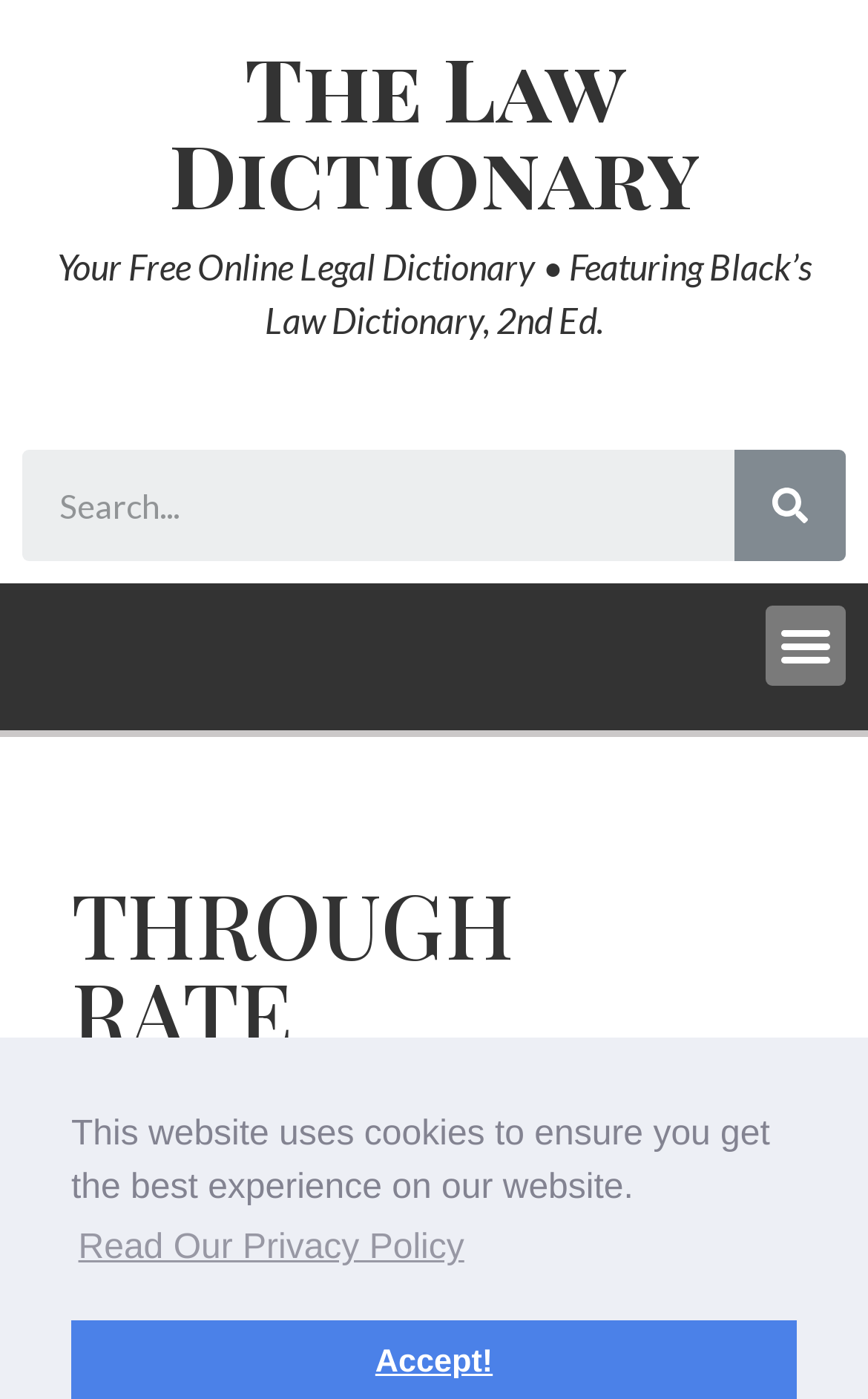Please specify the bounding box coordinates in the format (top-left x, top-left y, bottom-right x, bottom-right y), with values ranging from 0 to 1. Identify the bounding box for the UI component described as follows: Menu

[0.882, 0.434, 0.974, 0.491]